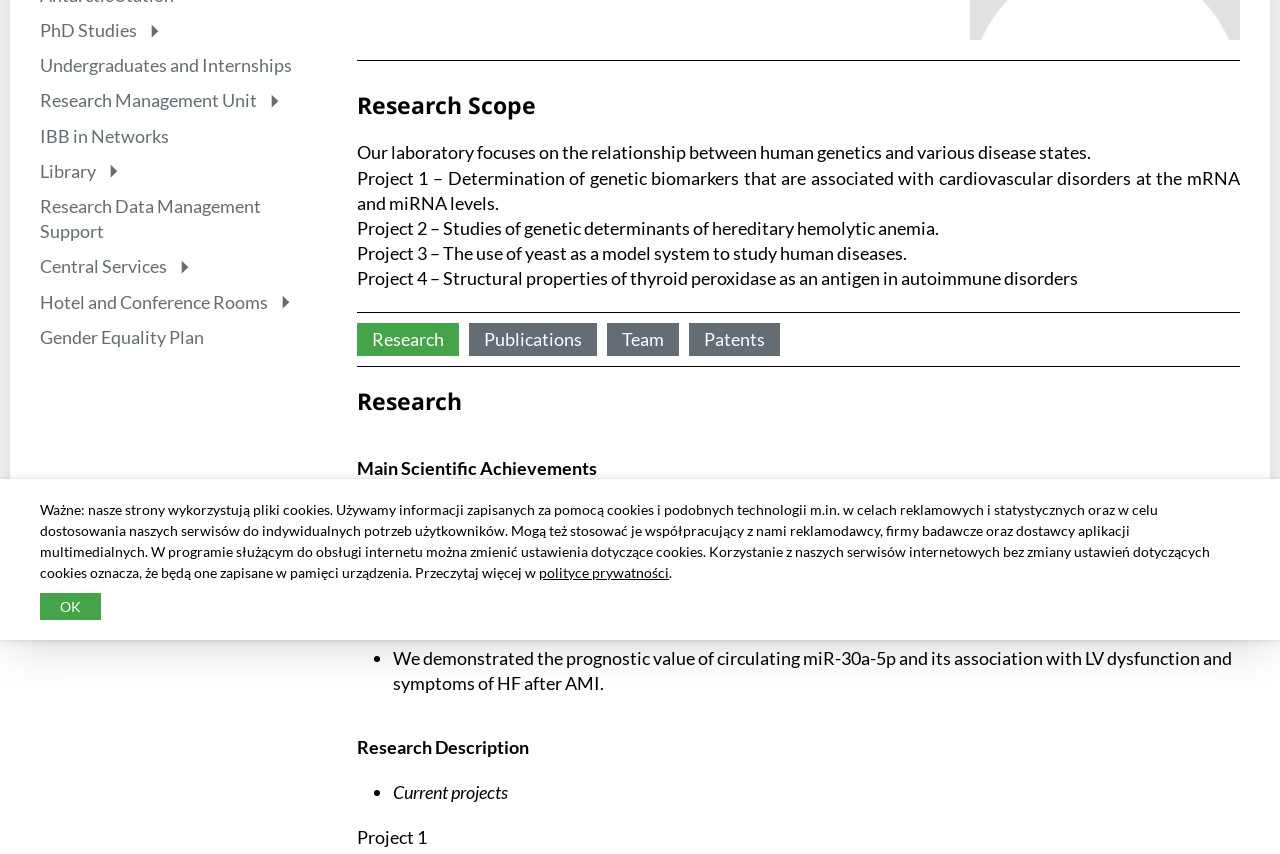Please determine the bounding box of the UI element that matches this description: Research Management Unit. The coordinates should be given as (top-left x, top-left y, bottom-right x, bottom-right y), with all values between 0 and 1.

[0.031, 0.098, 0.205, 0.139]